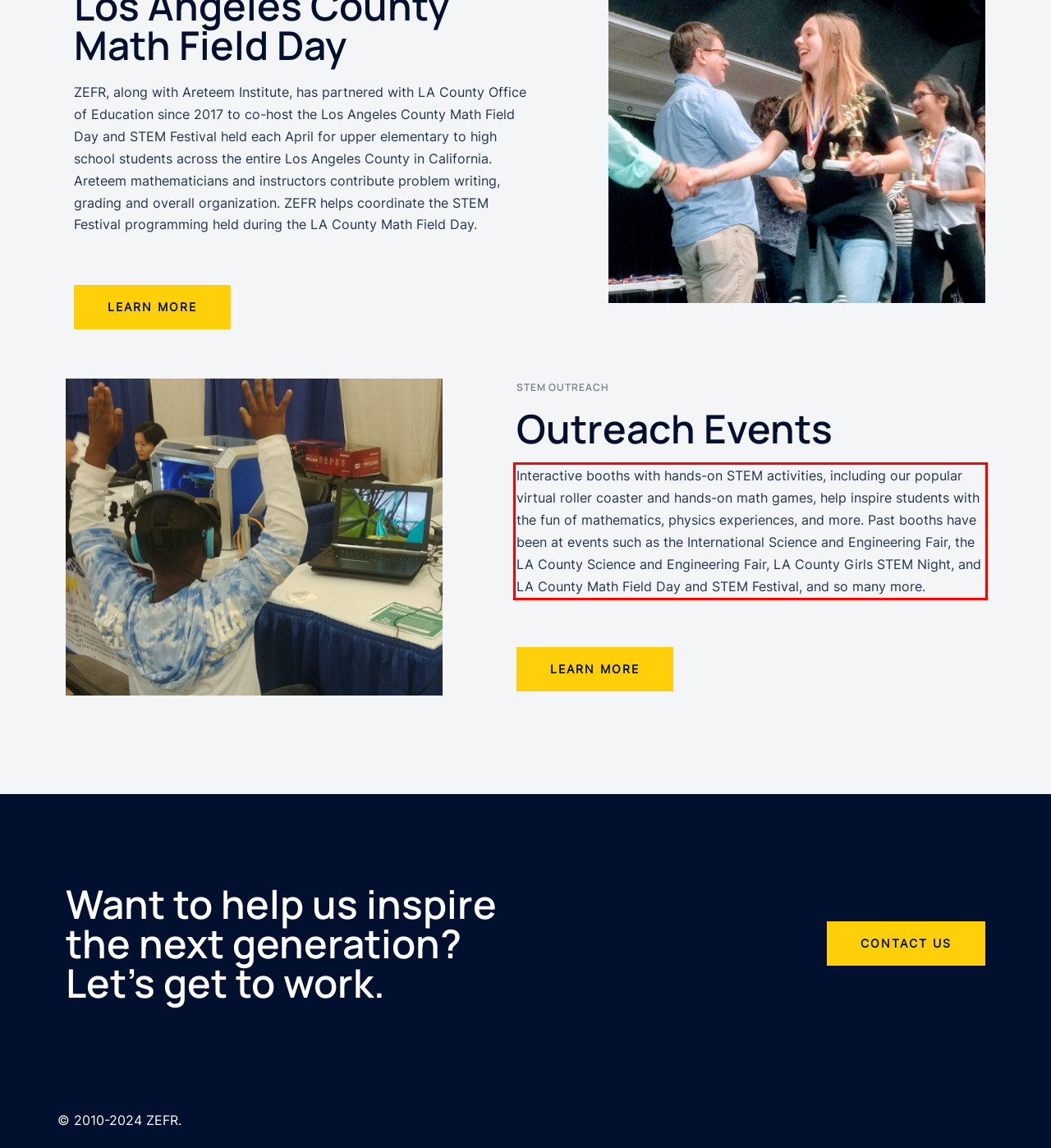Observe the screenshot of the webpage, locate the red bounding box, and extract the text content within it.

Interactive booths with hands-on STEM activities, including our popular virtual roller coaster and hands-on math games, help inspire students with the fun of mathematics, physics experiences, and more. Past booths have been at events such as the International Science and Engineering Fair, the LA County Science and Engineering Fair, LA County Girls STEM Night, and LA County Math Field Day and STEM Festival, and so many more.